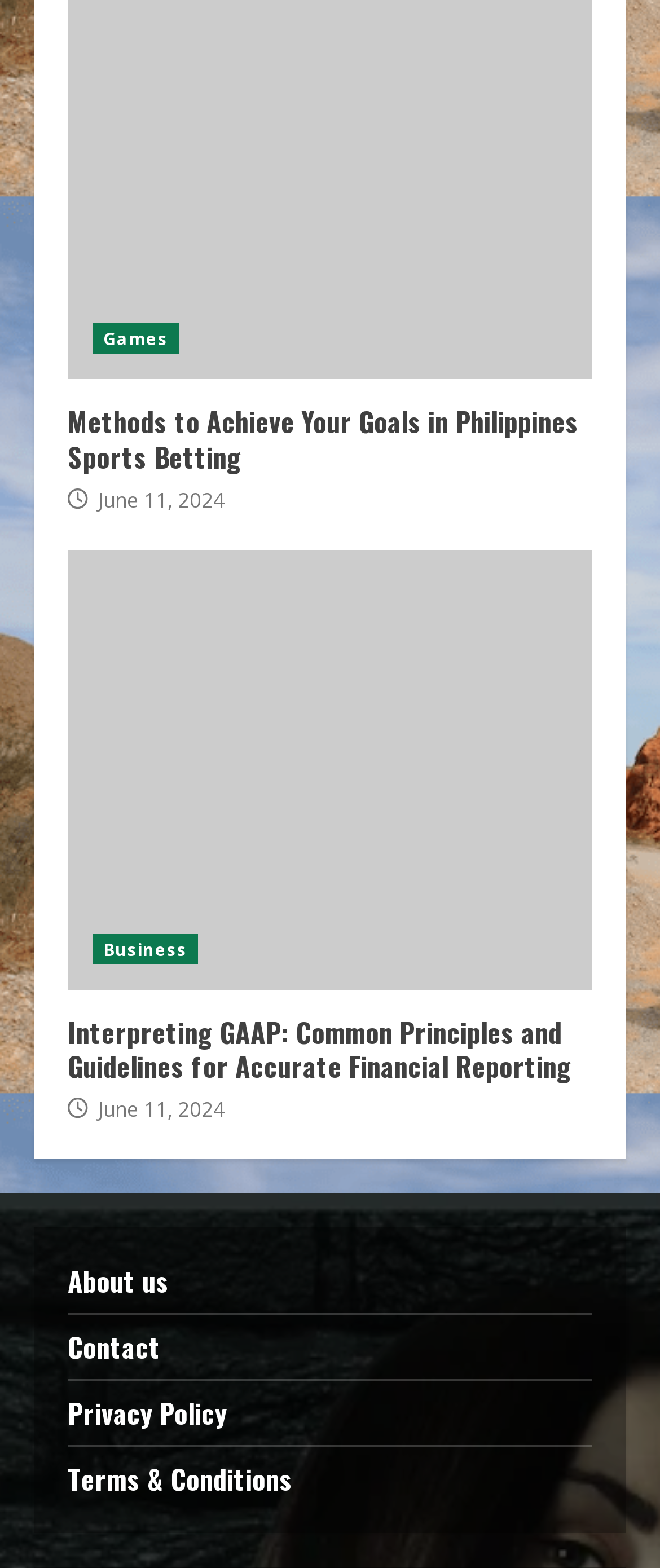Identify the bounding box coordinates for the element that needs to be clicked to fulfill this instruction: "Check About us". Provide the coordinates in the format of four float numbers between 0 and 1: [left, top, right, bottom].

[0.103, 0.804, 0.256, 0.83]